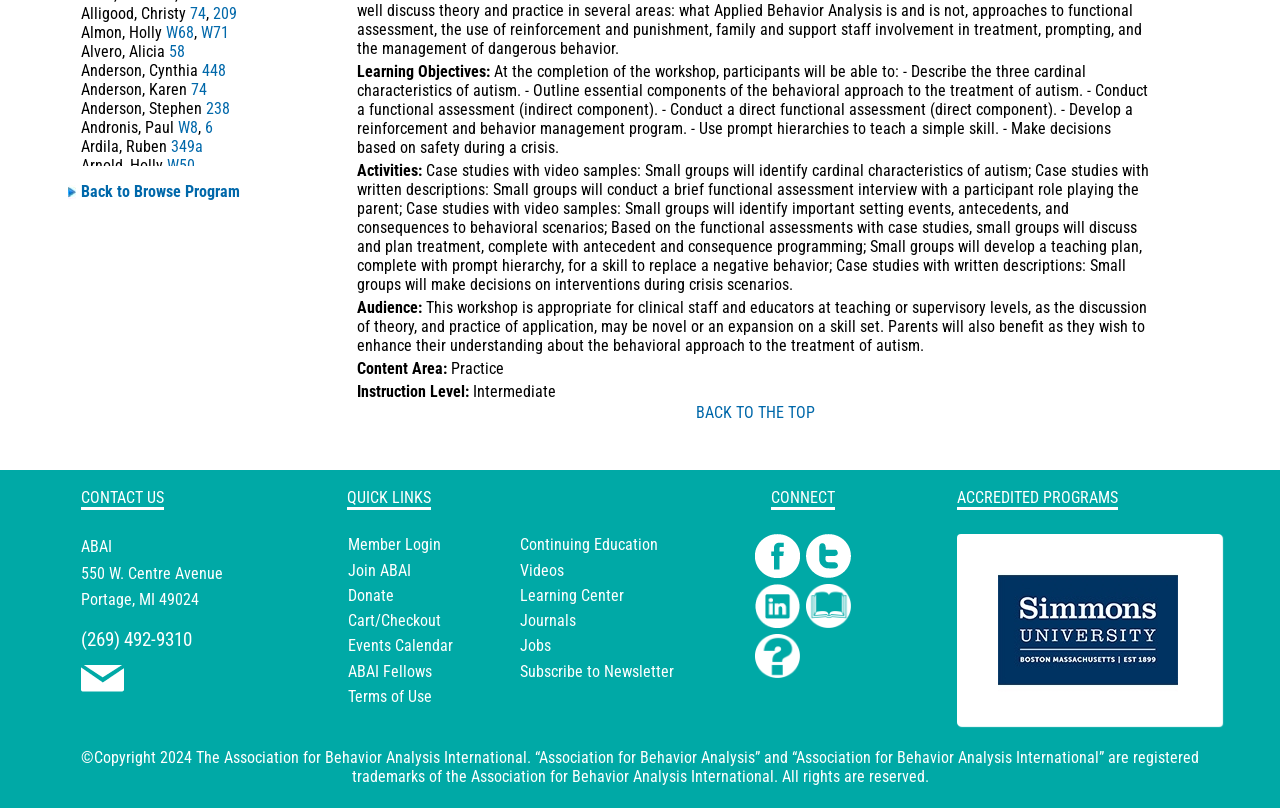Determine the bounding box for the described HTML element: "386". Ensure the coordinates are four float numbers between 0 and 1 in the format [left, top, right, bottom].

[0.152, 0.935, 0.17, 0.959]